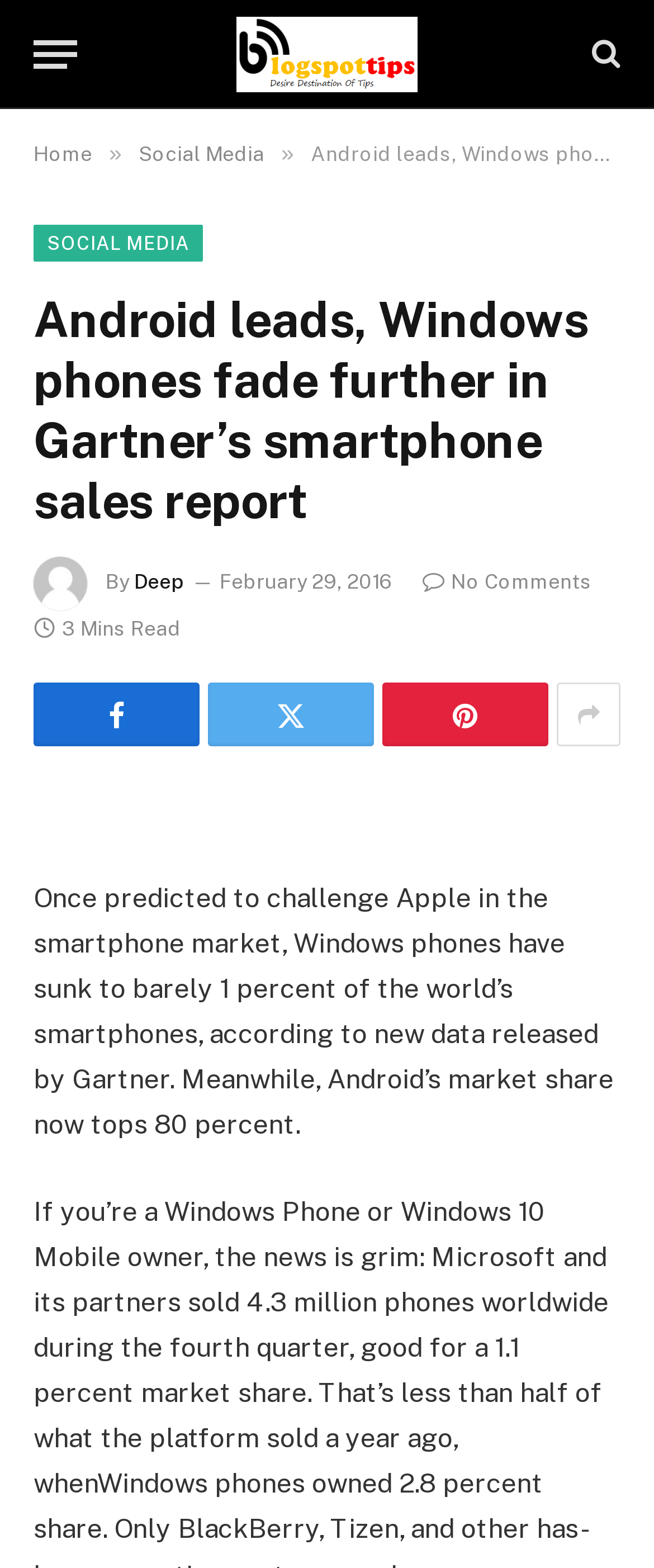Identify the bounding box coordinates of the section to be clicked to complete the task described by the following instruction: "Visit the 'Home' page". The coordinates should be four float numbers between 0 and 1, formatted as [left, top, right, bottom].

[0.051, 0.091, 0.141, 0.106]